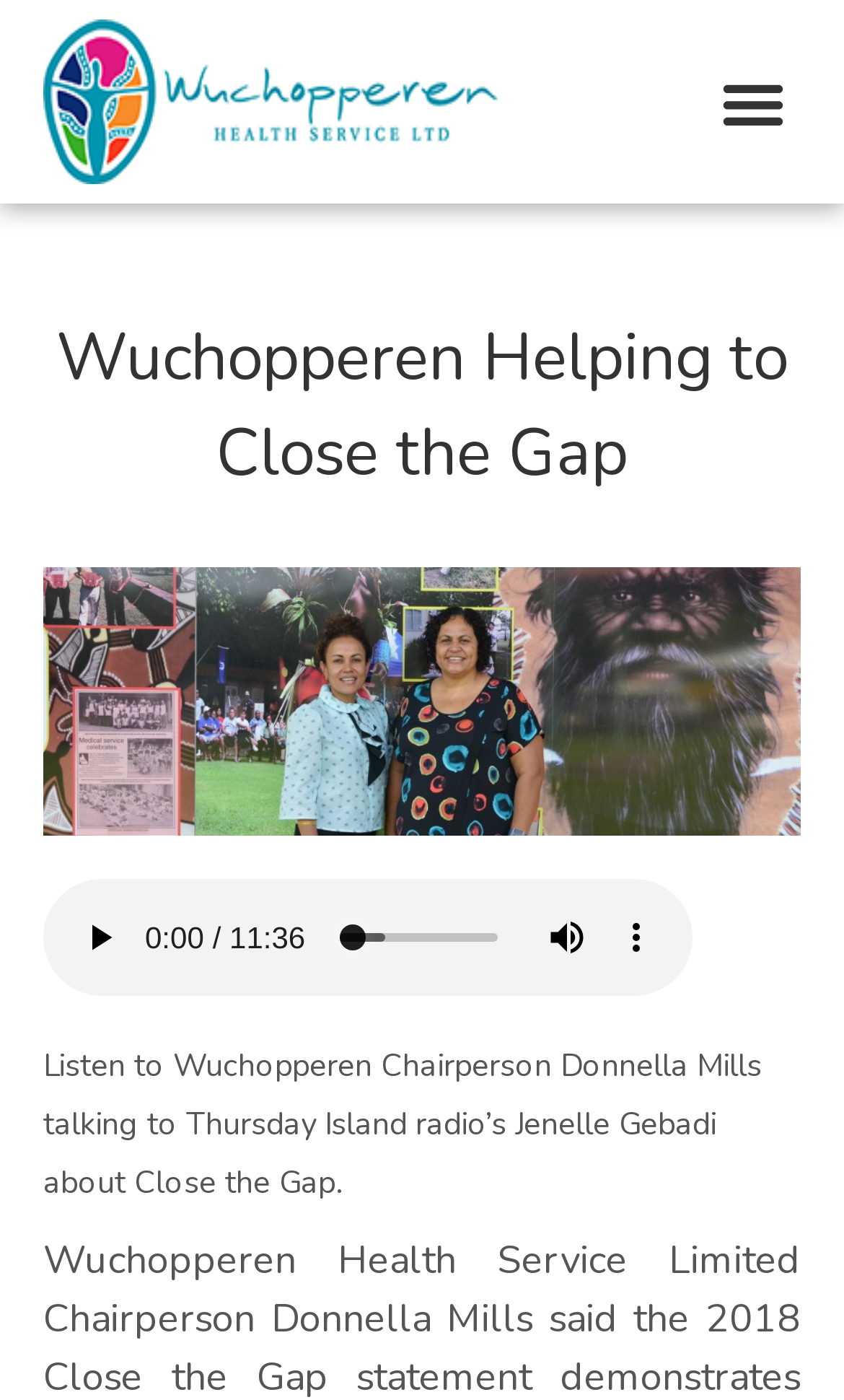Can you determine the main header of this webpage?

Wuchopperen Helping to Close the Gap